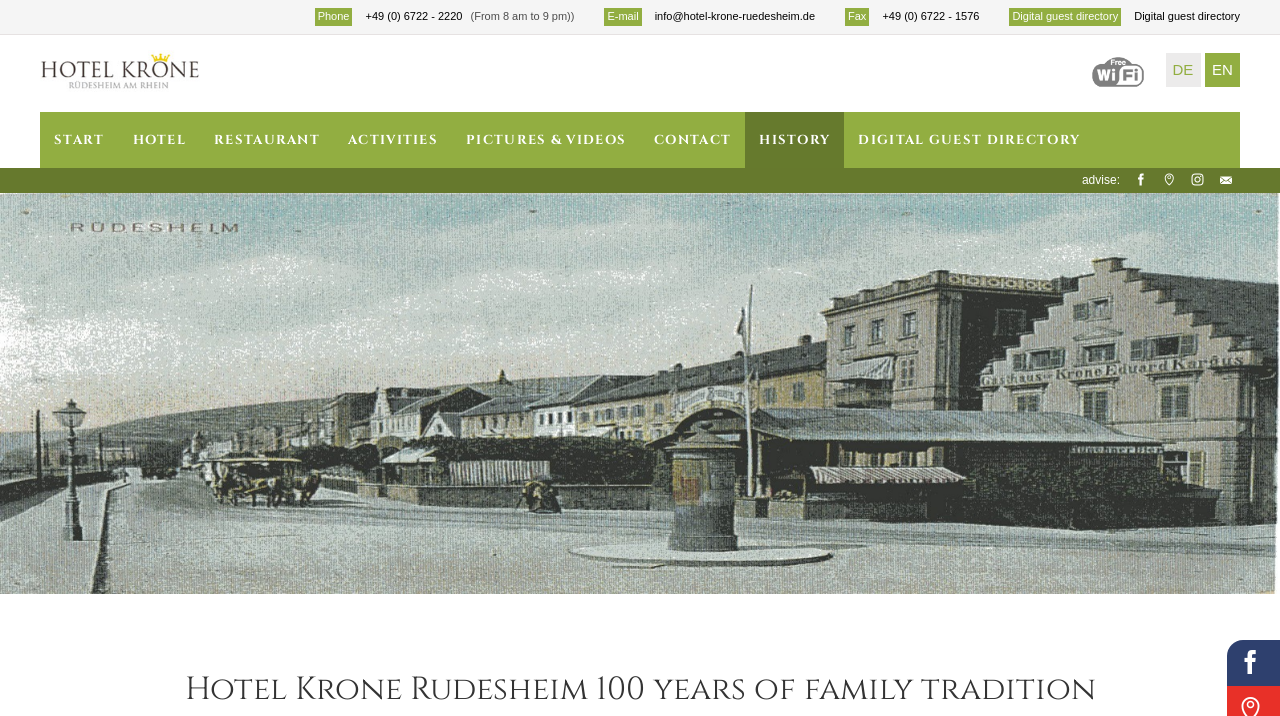Could you indicate the bounding box coordinates of the region to click in order to complete this instruction: "Call the hotel".

[0.286, 0.014, 0.361, 0.031]